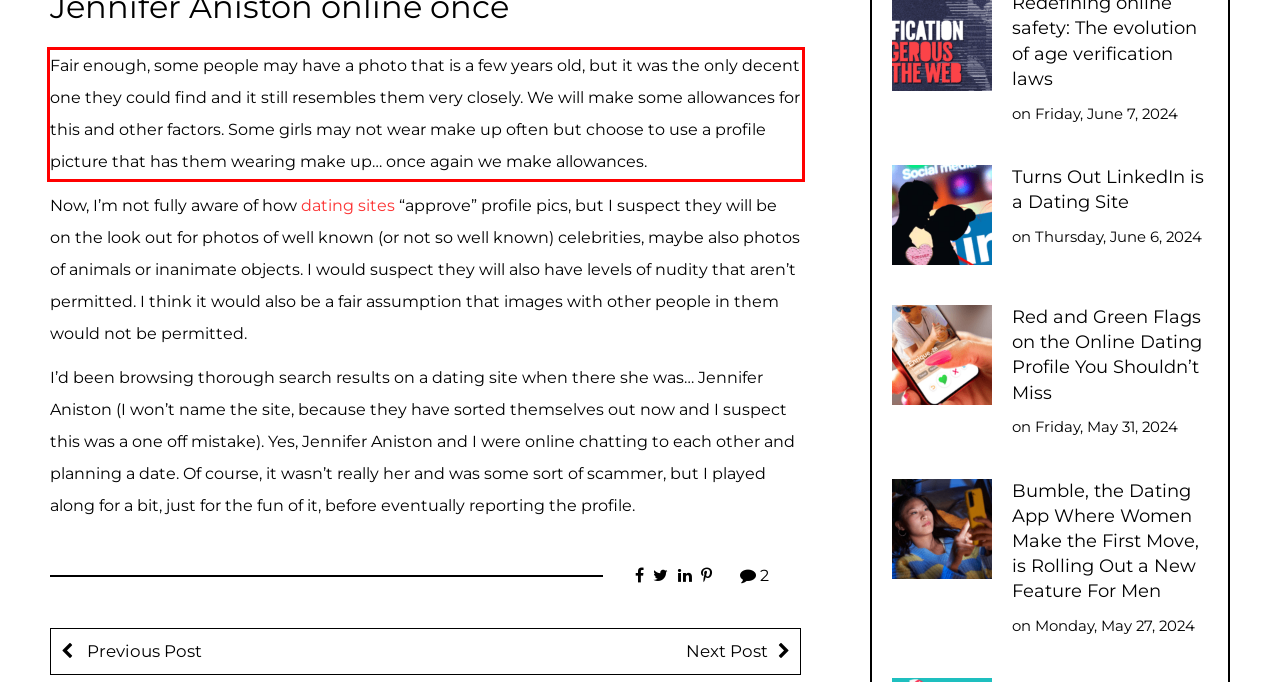You have a screenshot of a webpage with a UI element highlighted by a red bounding box. Use OCR to obtain the text within this highlighted area.

Fair enough, some people may have a photo that is a few years old, but it was the only decent one they could find and it still resembles them very closely. We will make some allowances for this and other factors. Some girls may not wear make up often but choose to use a profile picture that has them wearing make up… once again we make allowances.